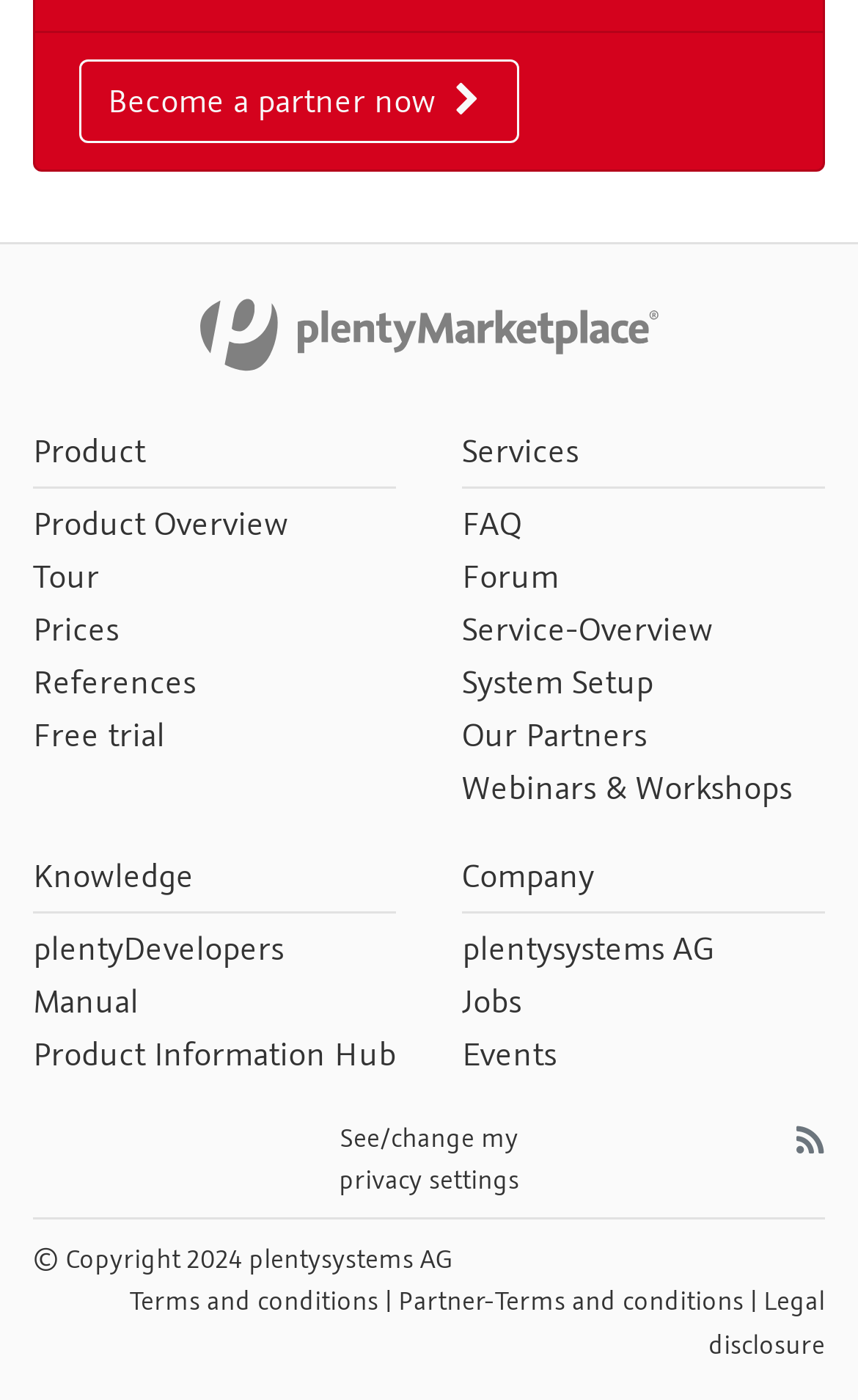Provide the bounding box coordinates in the format (top-left x, top-left y, bottom-right x, bottom-right y). All values are floating point numbers between 0 and 1. Determine the bounding box coordinate of the UI element described as: University of Wisconsin System.

None